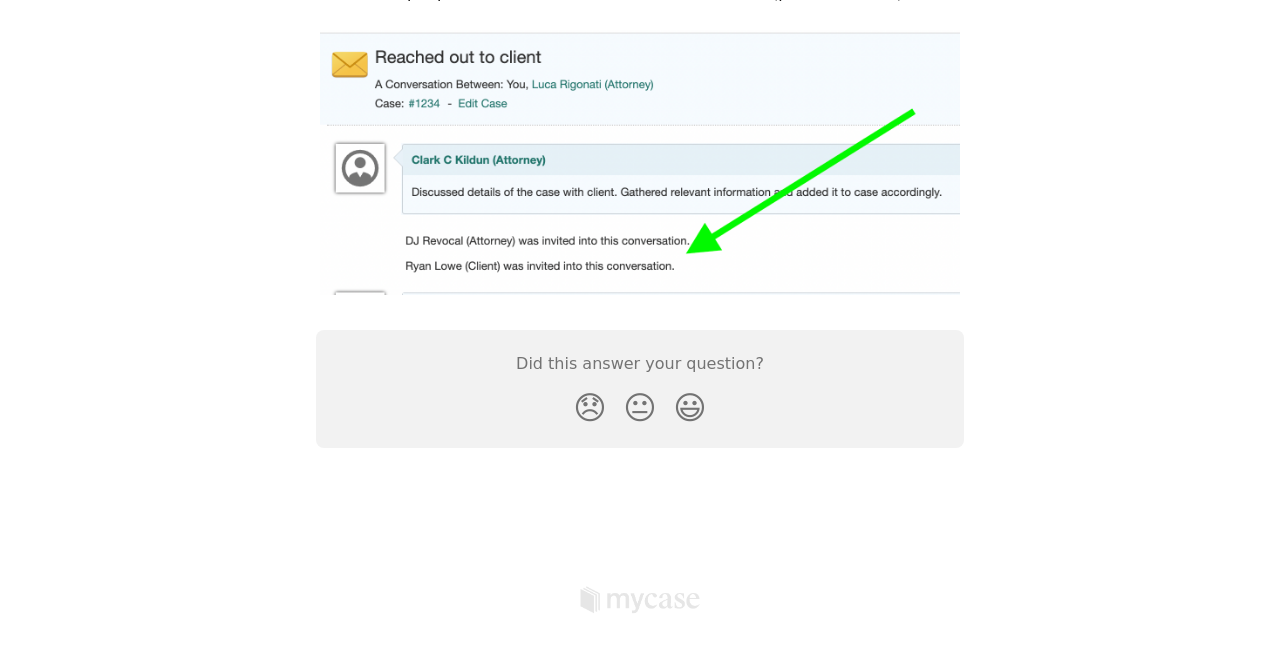Find the bounding box coordinates for the HTML element described in this sentence: "😐". Provide the coordinates as four float numbers between 0 and 1, in the format [left, top, right, bottom].

[0.48, 0.574, 0.52, 0.657]